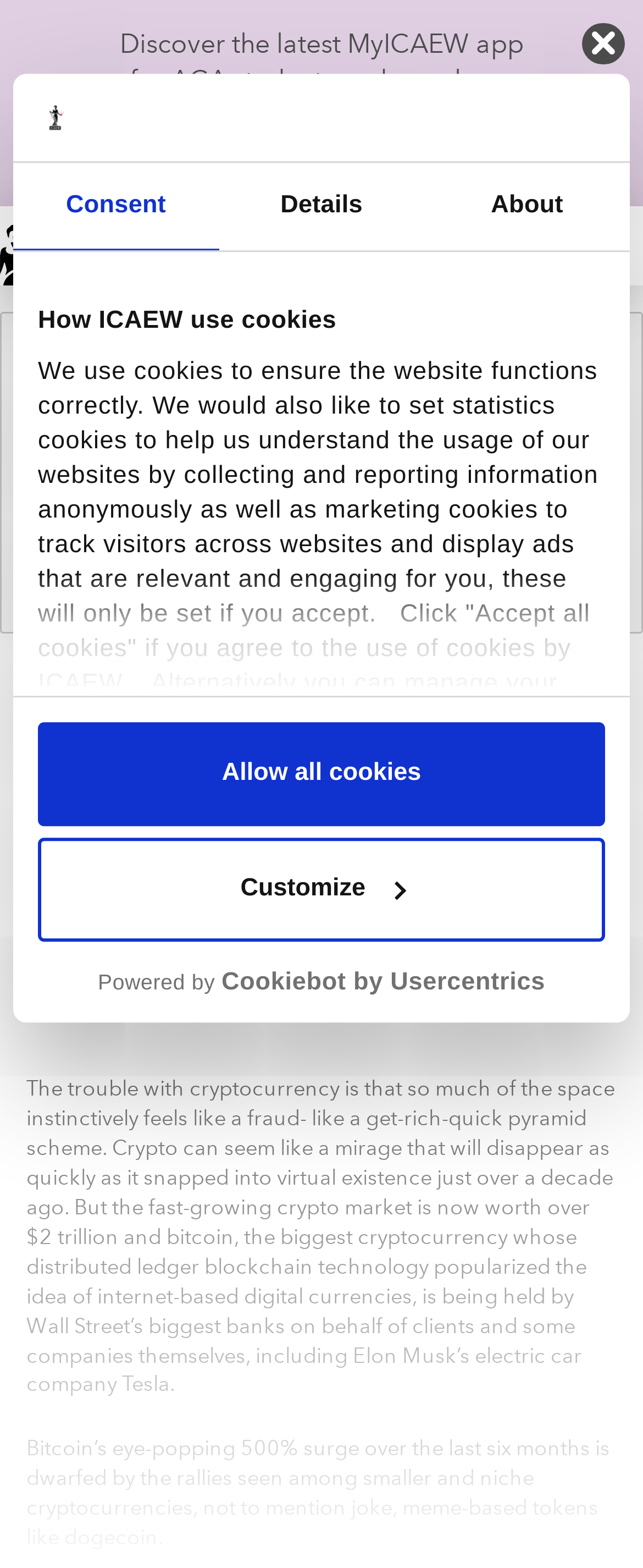What is the topic of the article?
Using the information presented in the image, please offer a detailed response to the question.

I determined the topic of the article by reading the heading 'Is crypto now inevitable?' and the subsequent paragraphs that discuss Bitcoin and cryptocurrency.